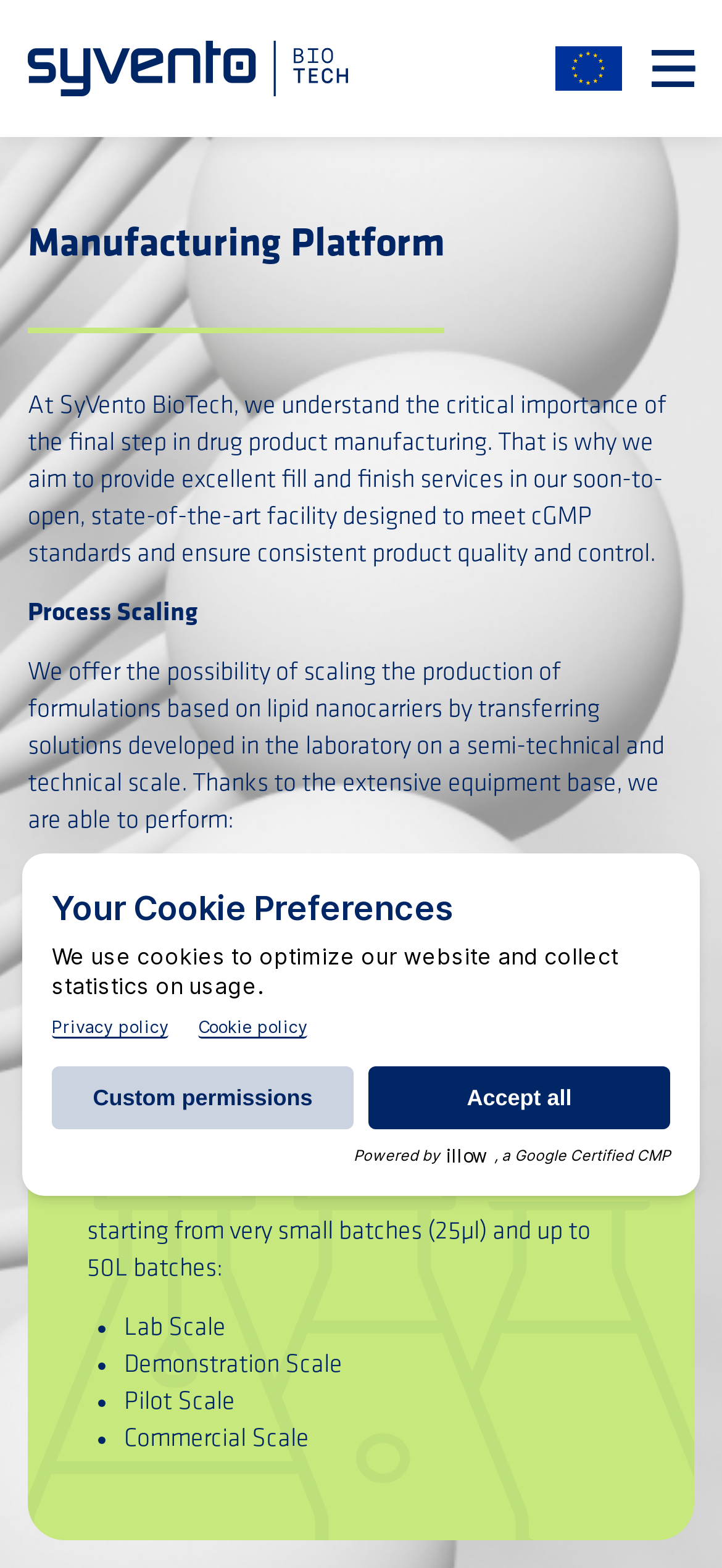Please answer the following question using a single word or phrase: 
What is the name of the facility?

Not mentioned